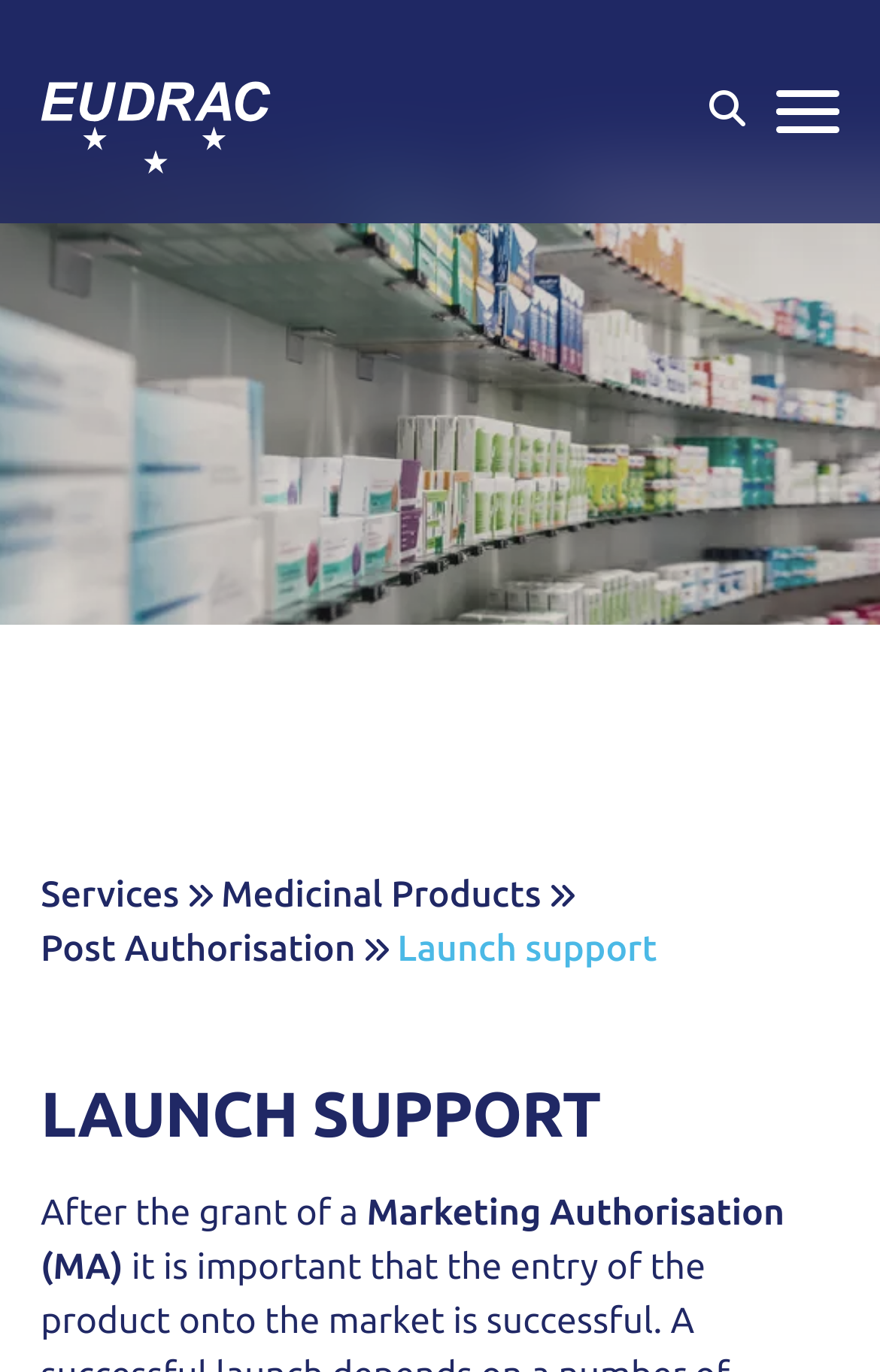Determine the bounding box coordinates for the UI element with the following description: "Publishing". The coordinates should be four float numbers between 0 and 1, represented as [left, top, right, bottom].

[0.231, 0.706, 0.422, 0.745]